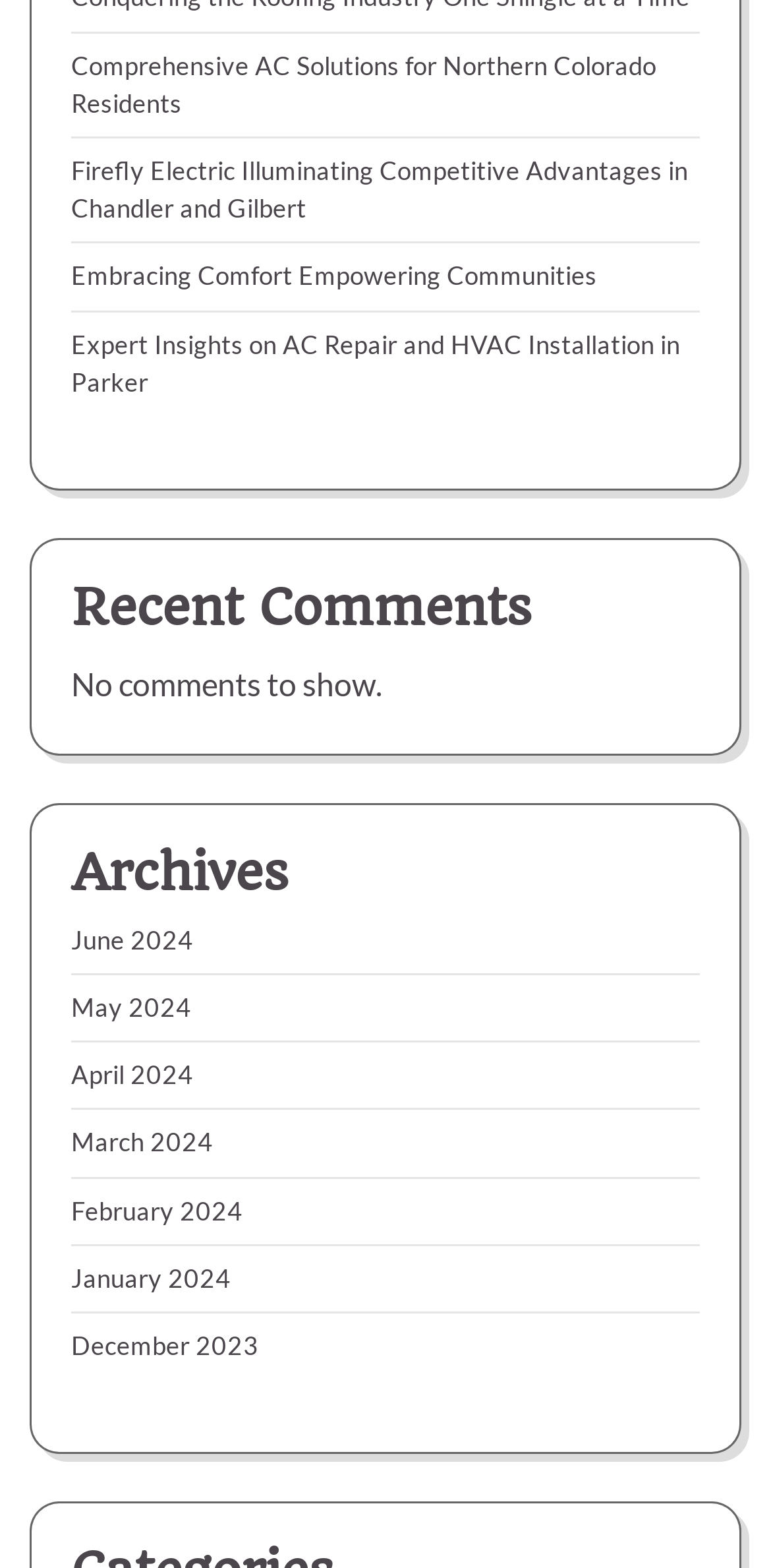Please identify the bounding box coordinates of the element's region that should be clicked to execute the following instruction: "Browse Archives for June 2024". The bounding box coordinates must be four float numbers between 0 and 1, i.e., [left, top, right, bottom].

[0.092, 0.589, 0.251, 0.609]